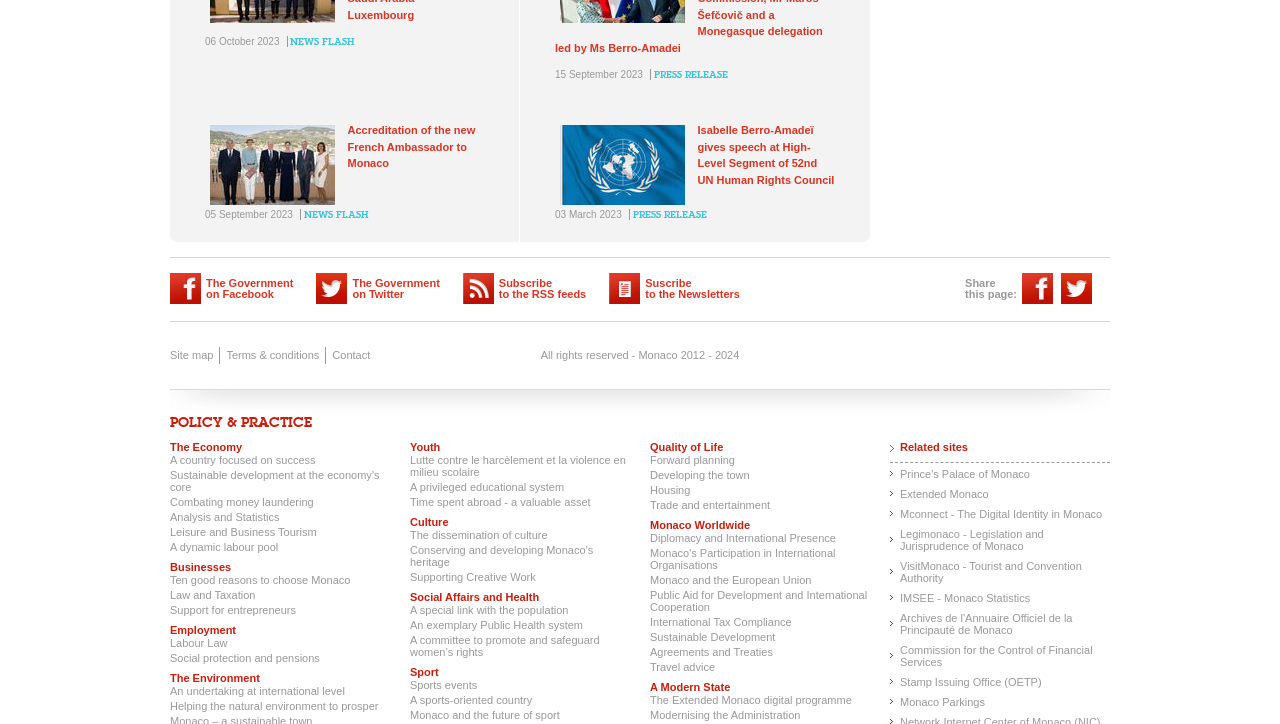Determine the bounding box coordinates of the target area to click to execute the following instruction: "Read about Accreditation of the new French Ambassador to Monaco."

[0.271, 0.171, 0.371, 0.234]